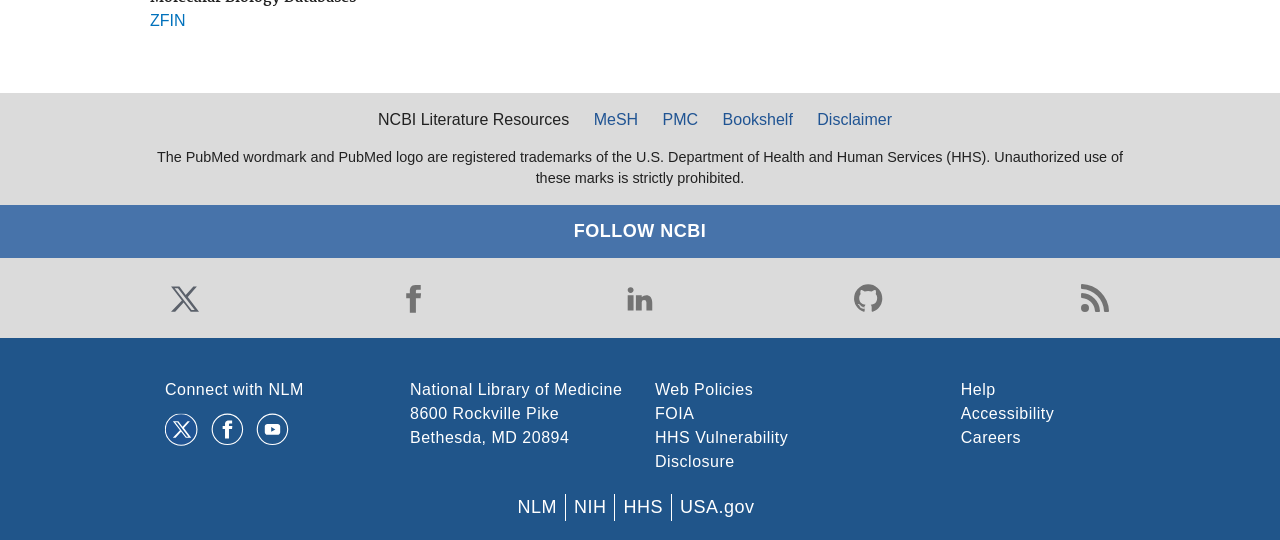Locate the bounding box coordinates of the area you need to click to fulfill this instruction: 'View Disclaimer'. The coordinates must be in the form of four float numbers ranging from 0 to 1: [left, top, right, bottom].

[0.631, 0.2, 0.705, 0.245]